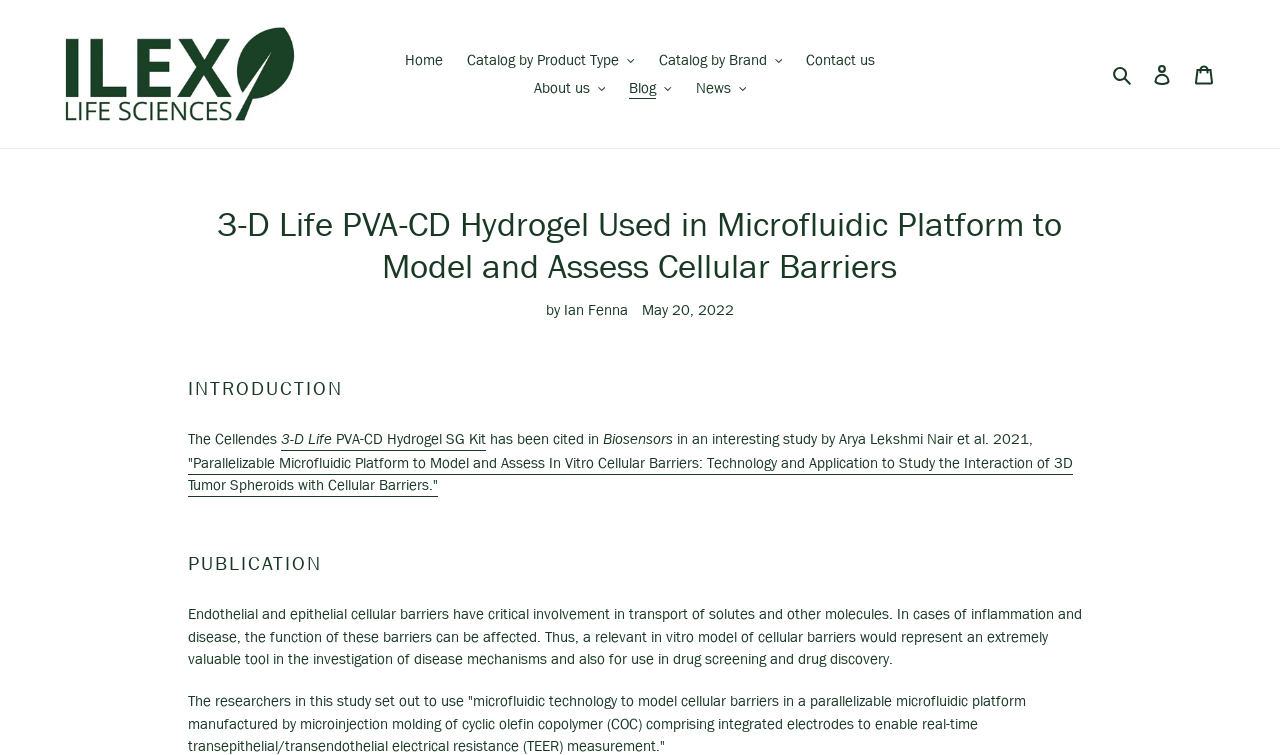Please find the bounding box for the UI element described by: "Contact us".

[0.622, 0.06, 0.691, 0.098]